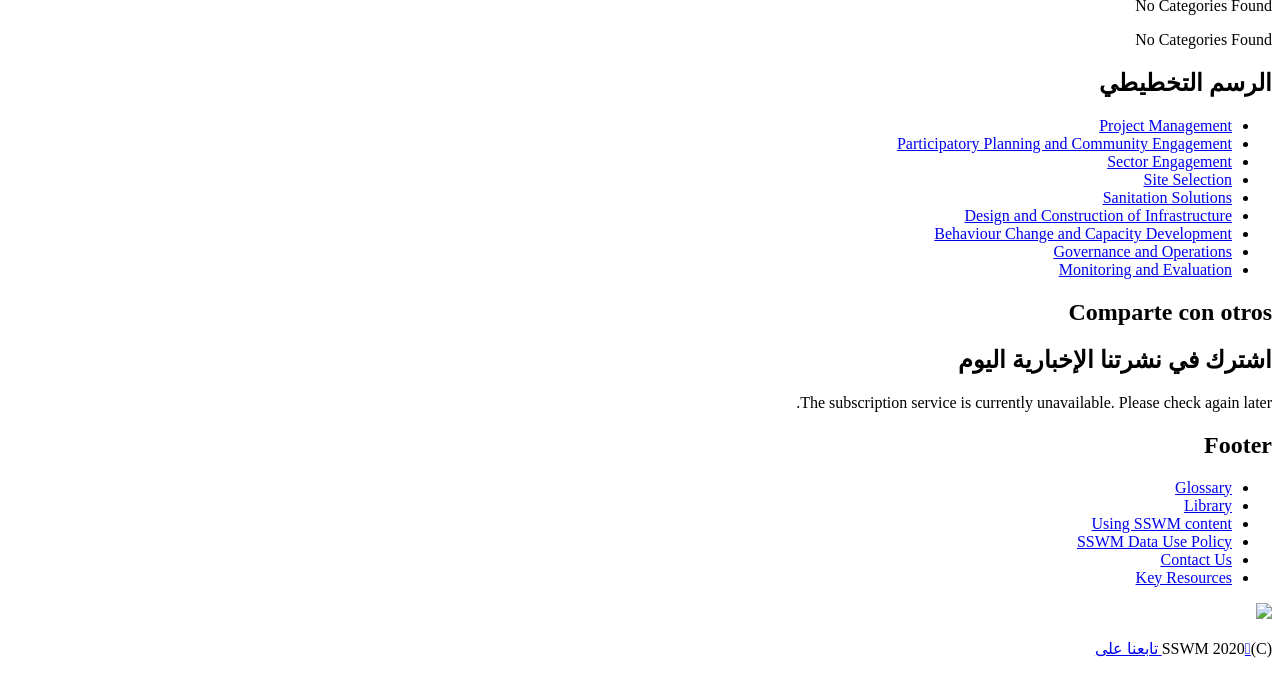Highlight the bounding box coordinates of the element that should be clicked to carry out the following instruction: "Subscribe to our newsletter". The coordinates must be given as four float numbers ranging from 0 to 1, i.e., [left, top, right, bottom].

[0.006, 0.513, 0.994, 0.555]